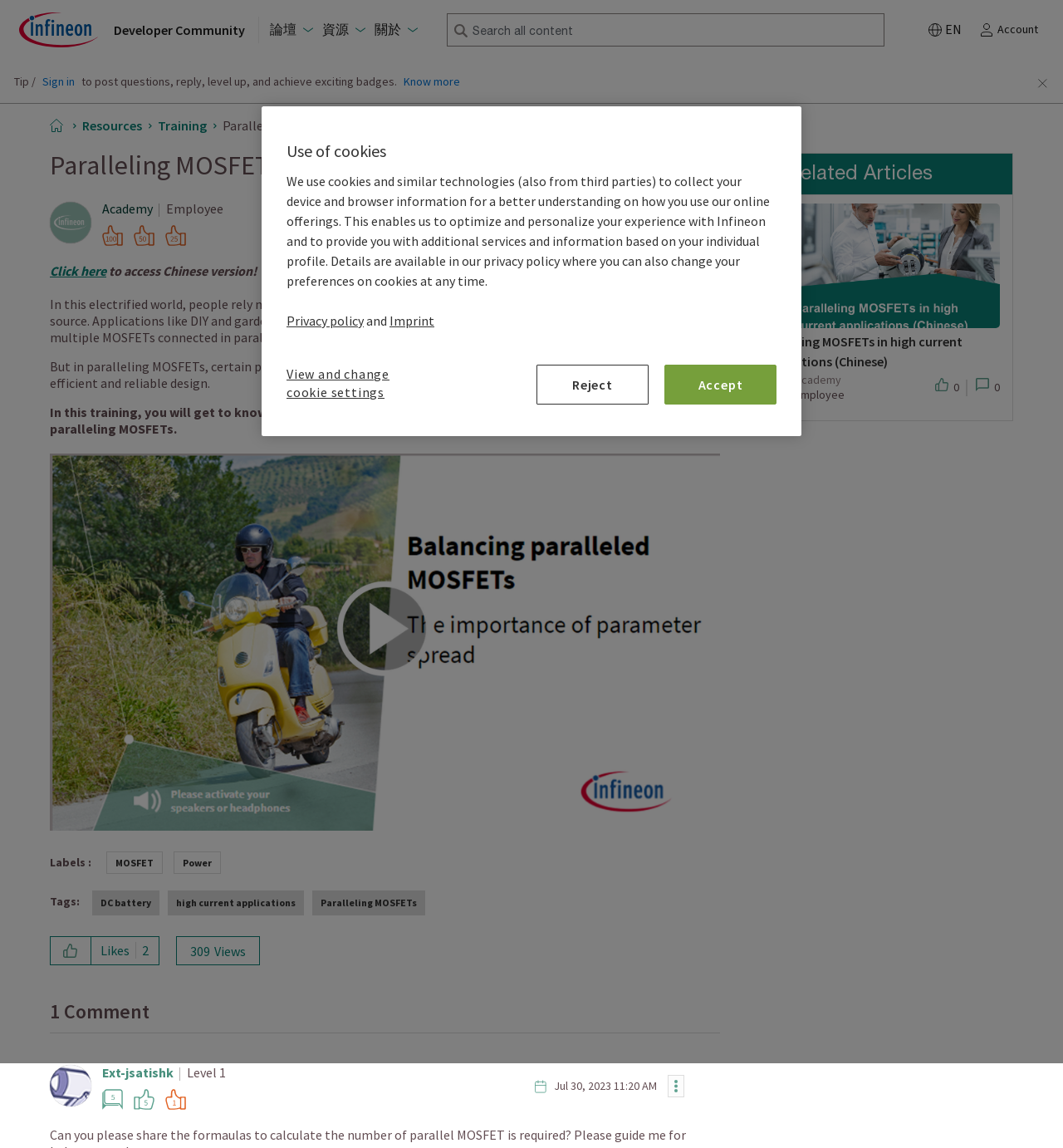Find the bounding box coordinates of the UI element according to this description: "Privacy policy".

[0.27, 0.272, 0.342, 0.287]